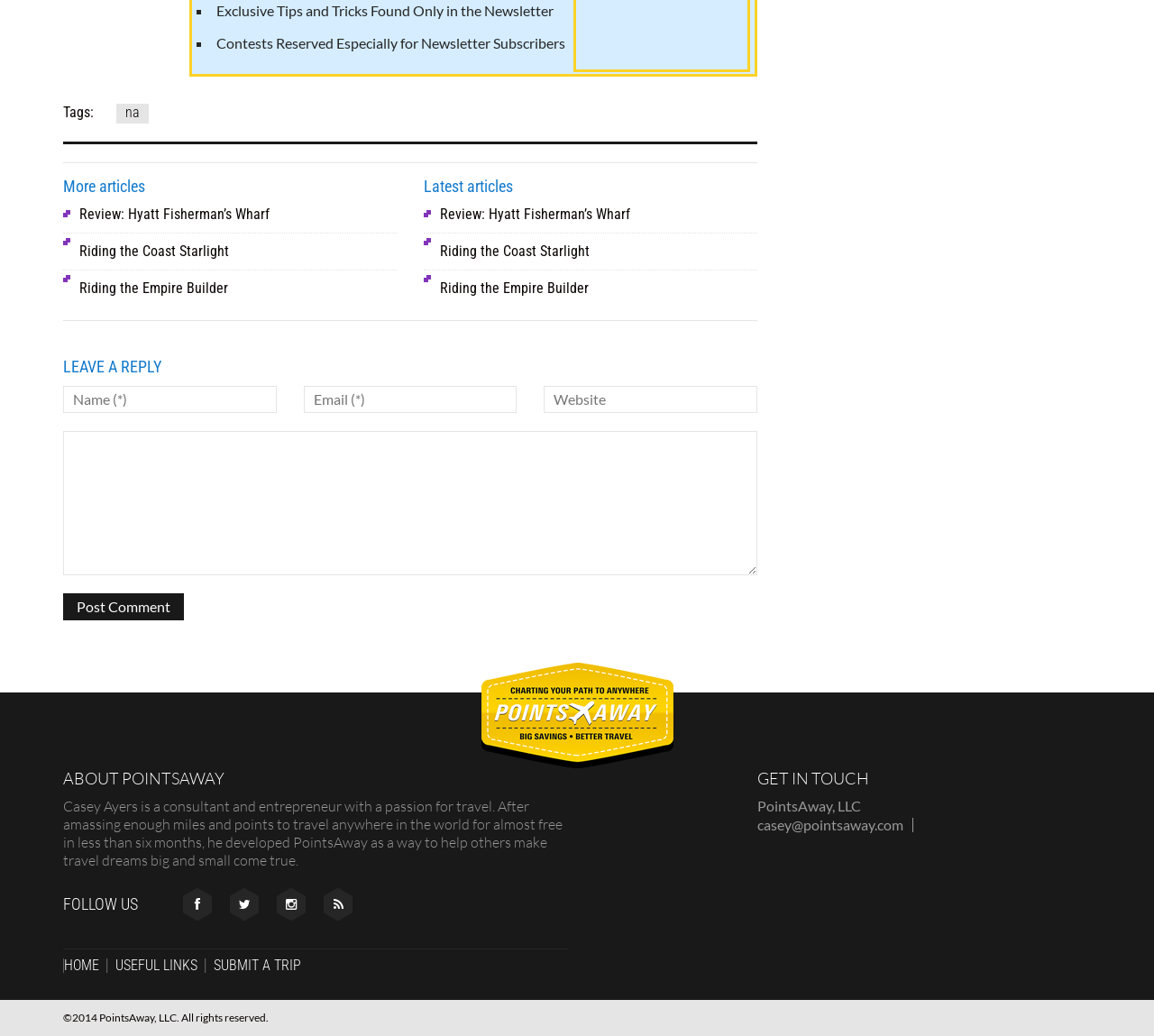Please specify the bounding box coordinates of the clickable region necessary for completing the following instruction: "Follow on Facebook". The coordinates must consist of four float numbers between 0 and 1, i.e., [left, top, right, bottom].

[0.159, 0.865, 0.184, 0.881]